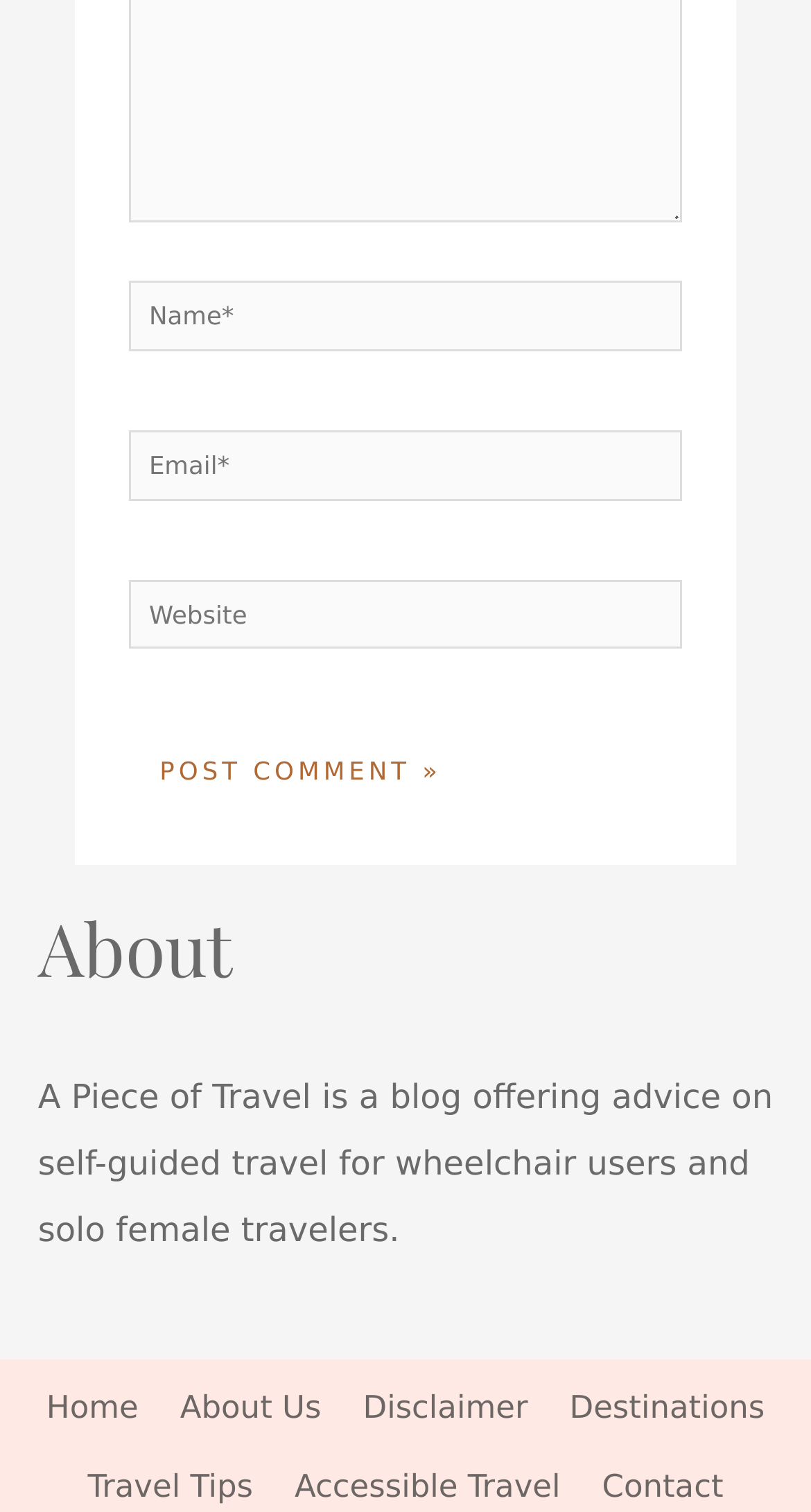How many input fields are required?
Based on the screenshot, answer the question with a single word or phrase.

2